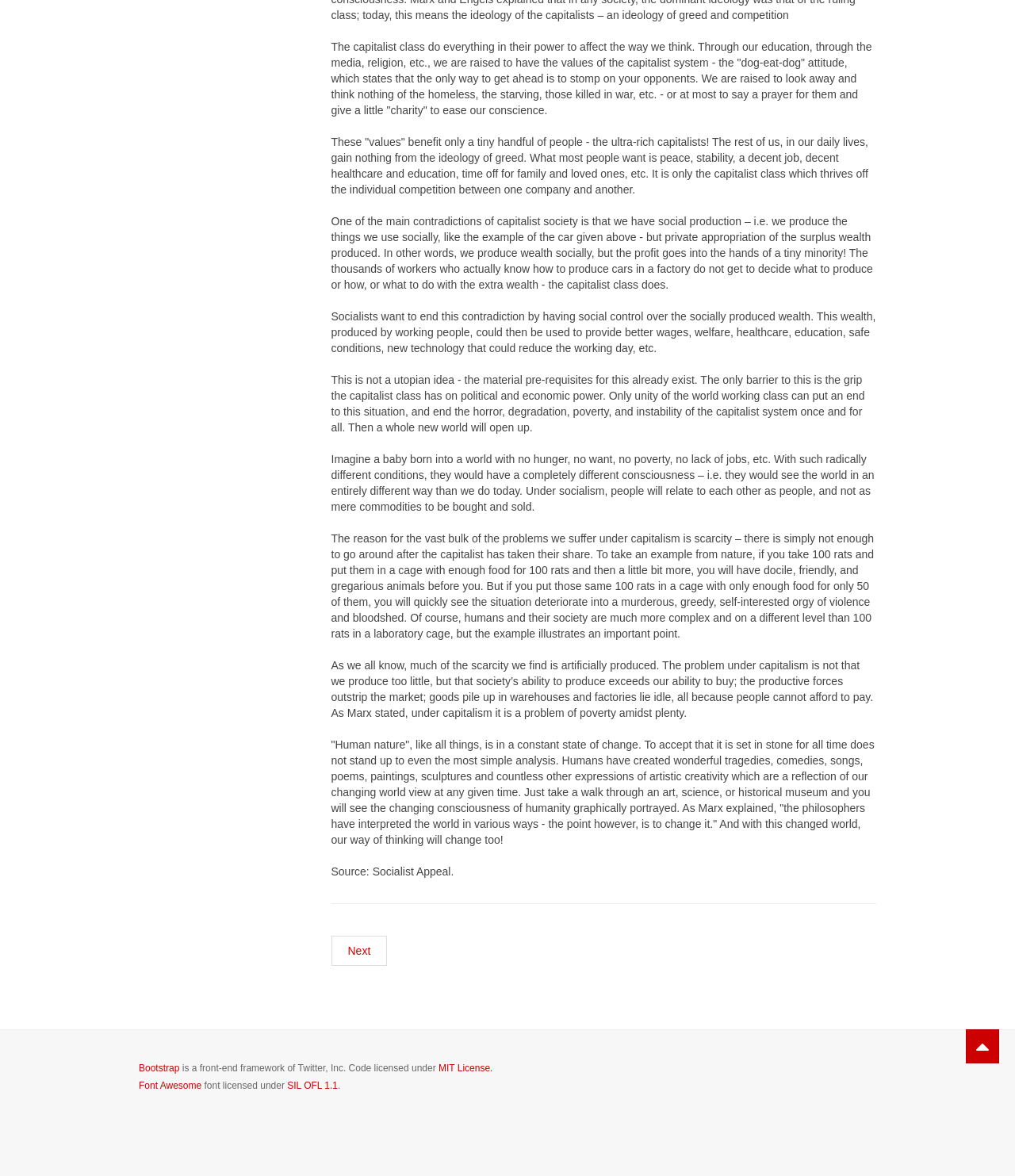Provide the bounding box coordinates of the HTML element this sentence describes: "Next". The bounding box coordinates consist of four float numbers between 0 and 1, i.e., [left, top, right, bottom].

[0.326, 0.796, 0.381, 0.821]